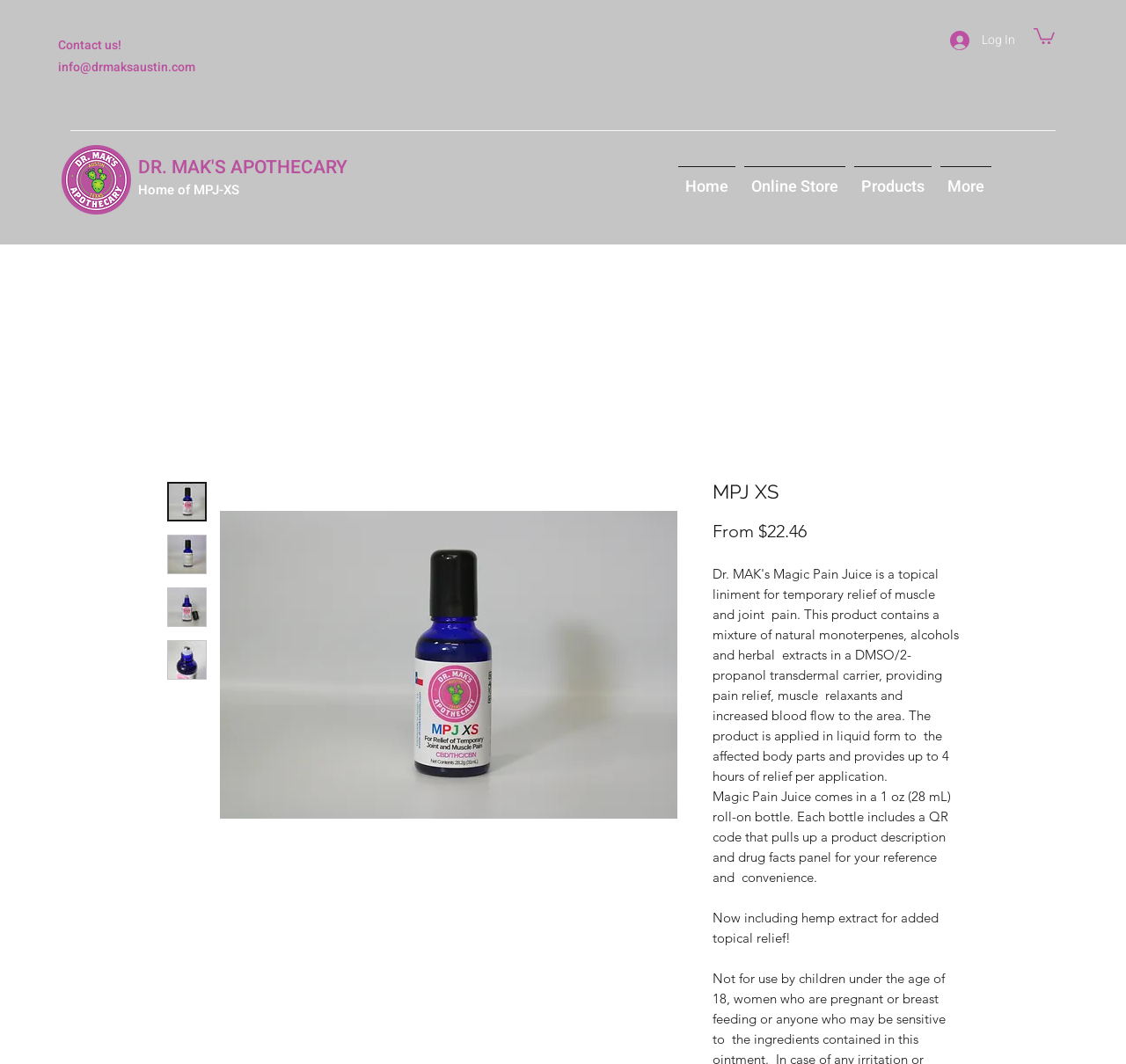Respond with a single word or phrase for the following question: 
What is the company name?

Dr. MAK's Apothecary